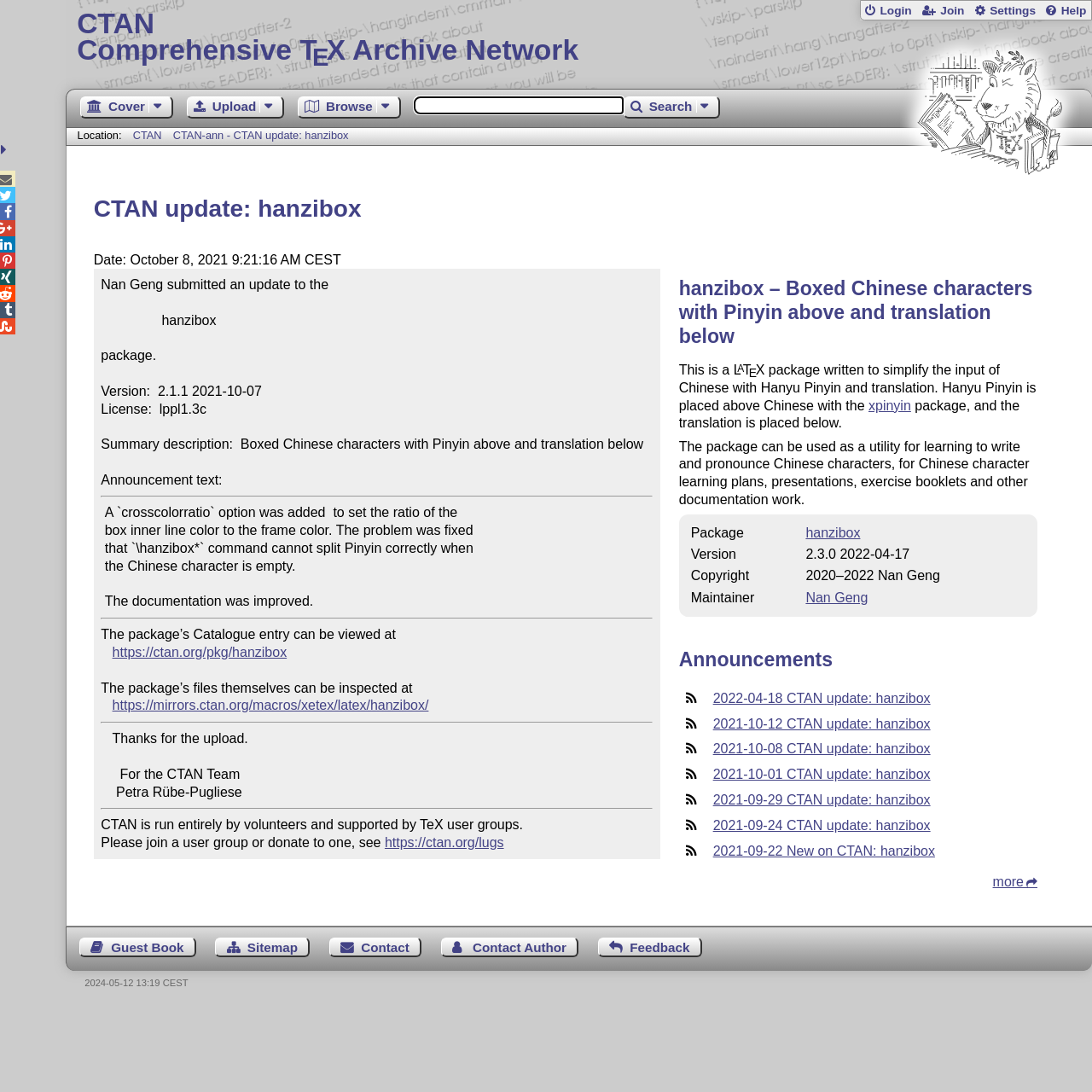What is the version of the hanzibox package?
Look at the image and answer the question with a single word or phrase.

2.1.1 2021-10-07